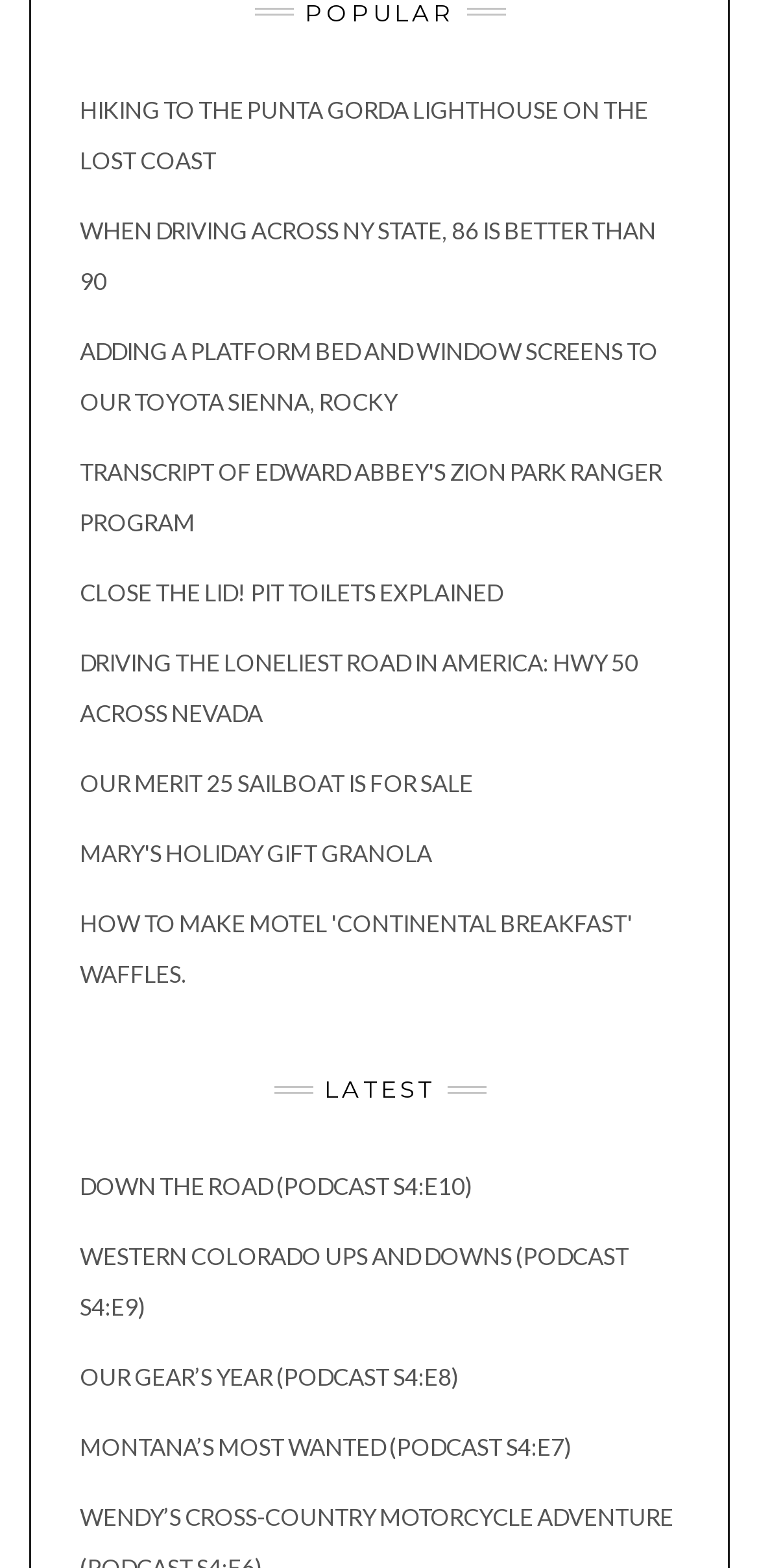What is the topic of the first link?
Using the information from the image, provide a comprehensive answer to the question.

The first link on the webpage has the text 'HIKING TO THE PUNTA GORDA LIGHTHOUSE ON THE LOST COAST', which suggests that the topic of the link is related to hiking.